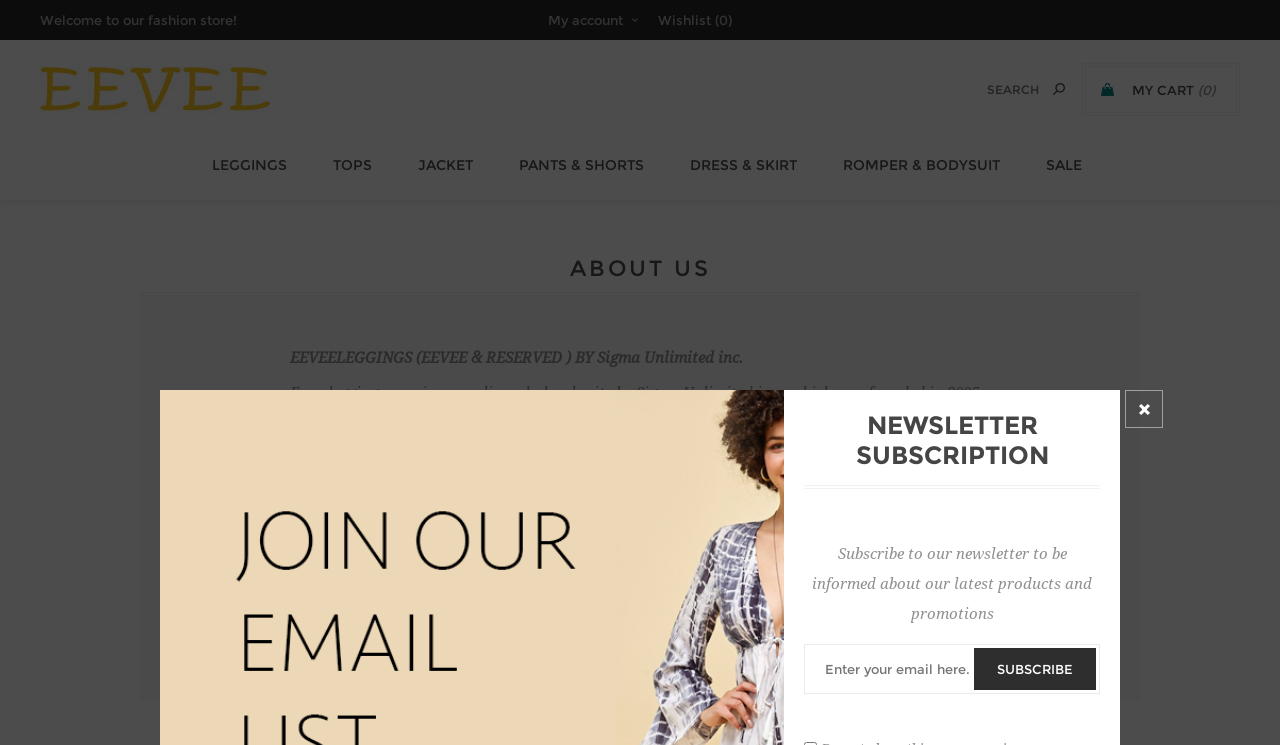Please identify the bounding box coordinates of the region to click in order to complete the task: "Subscribe to the newsletter". The coordinates must be four float numbers between 0 and 1, specified as [left, top, right, bottom].

[0.757, 0.87, 0.856, 0.926]